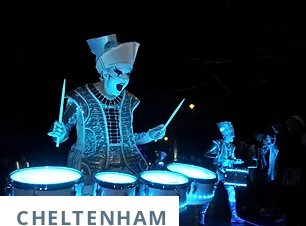Generate a comprehensive description of the image.

The image captures a vibrant scene from a nighttime festival in Cheltenham, showcasing illuminated drummers in elaborate costumes. These performers, adorned in glowing attire, energetically play rhythmic beats on illuminated drums, creating a captivating atmosphere. The background is filled with faint silhouettes of spectators, enhancing the festive mood. The name "CHELTENHAM" is notably displayed at the bottom, anchoring the event's location. The striking combination of light and sound reflects Cheltenham's lively cultural scene, which is celebrated through various festivals throughout the year.